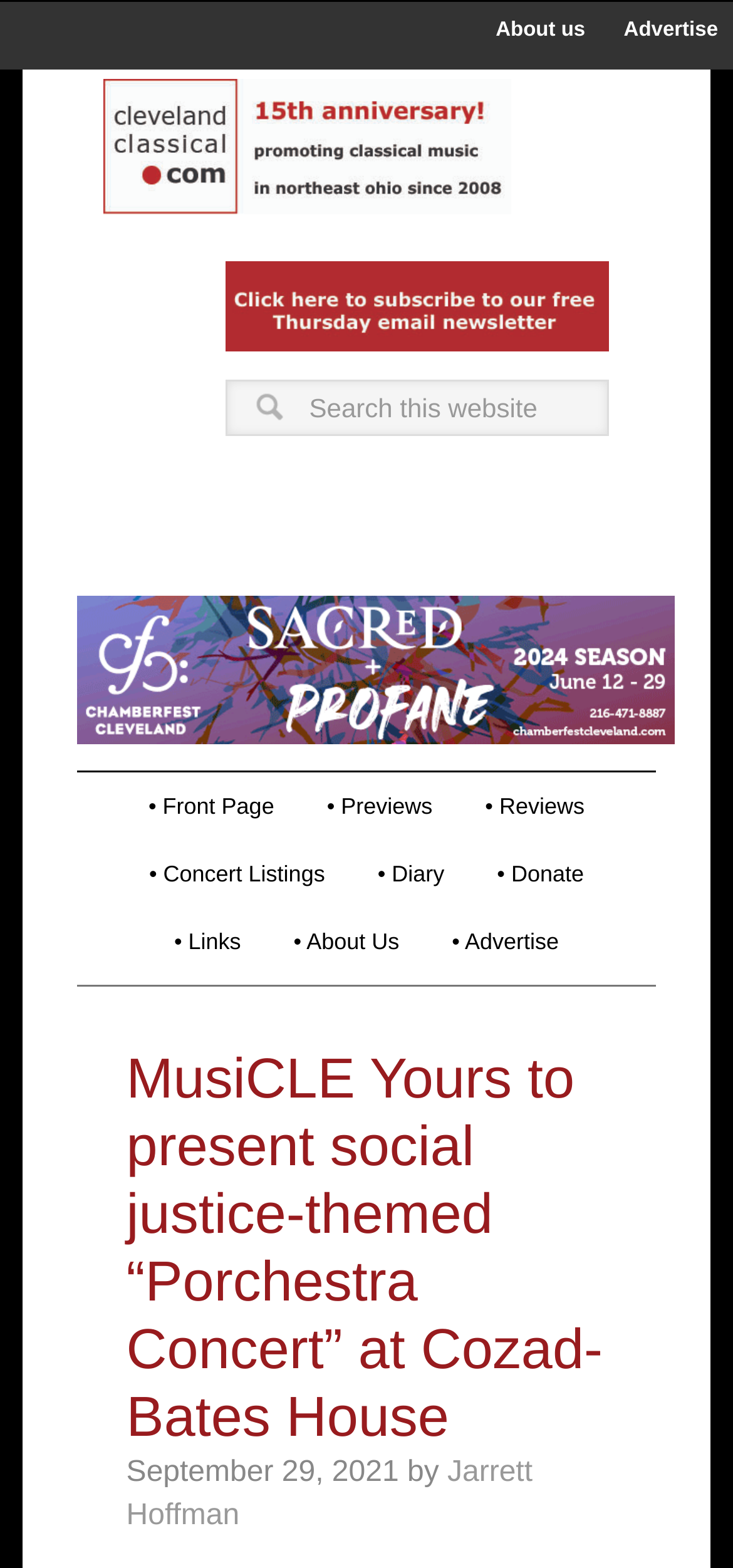From the given element description: "alt="Ad"", find the bounding box for the UI element. Provide the coordinates as four float numbers between 0 and 1, in the order [left, top, right, bottom].

[0.306, 0.204, 0.83, 0.235]